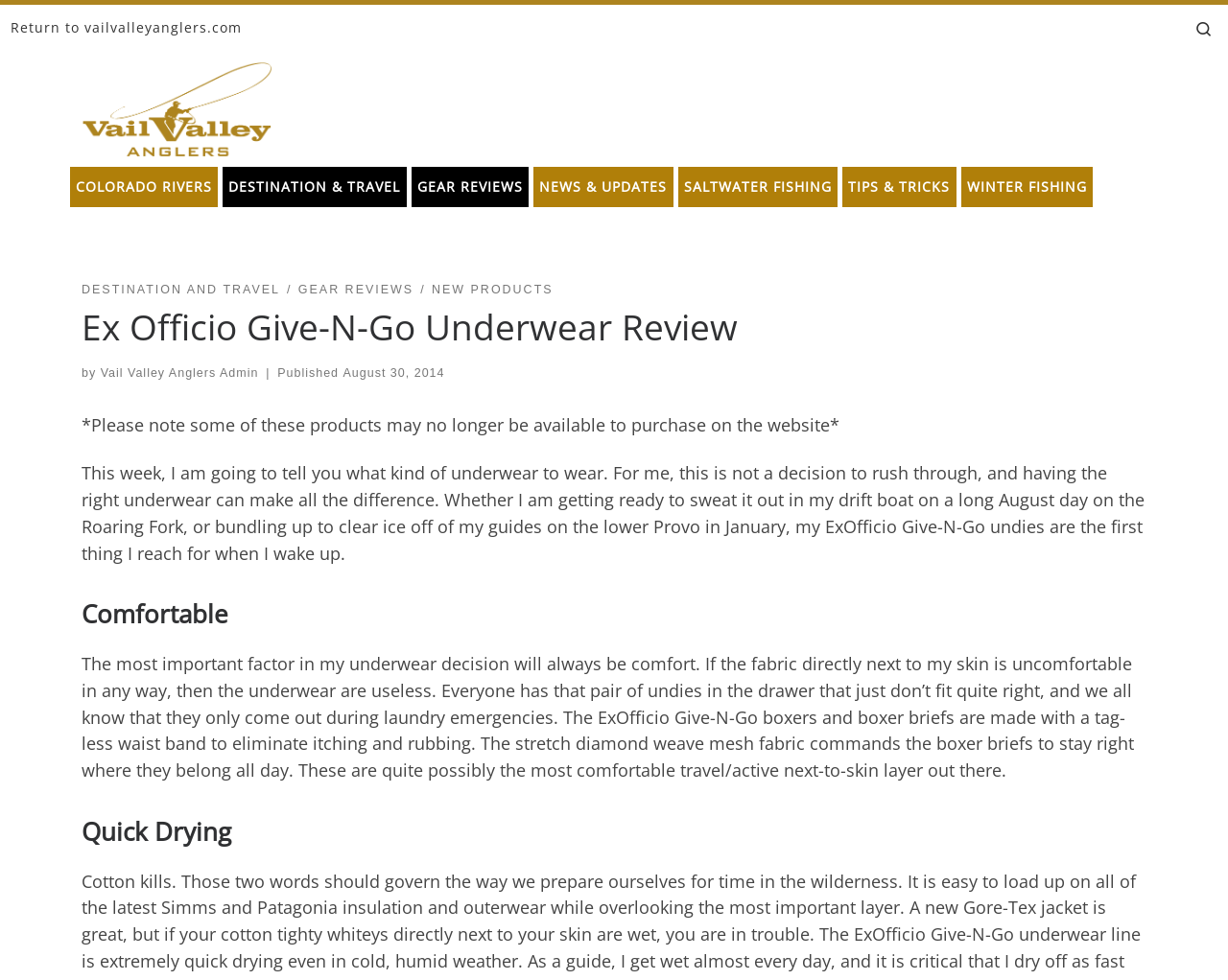Find the bounding box coordinates of the area to click in order to follow the instruction: "Visit the 'GEAR REVIEWS' page".

[0.335, 0.17, 0.43, 0.211]